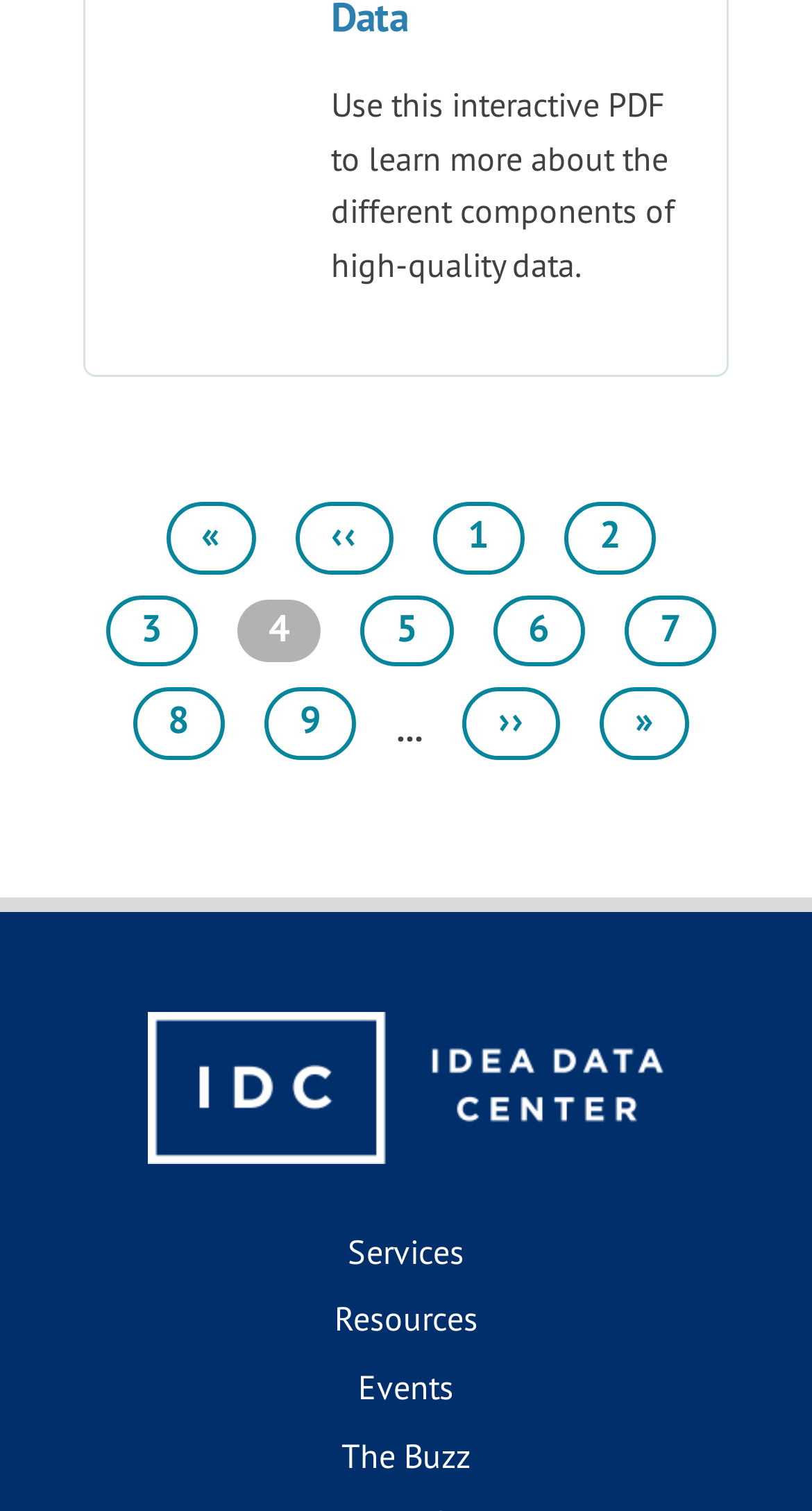How many pages are there in total?
Provide an in-depth and detailed explanation in response to the question.

I counted the number of page links in the pagination navigation section, excluding the 'First page', 'Previous page', 'Next page', and 'Last page' links, and found a total of 9 page links.